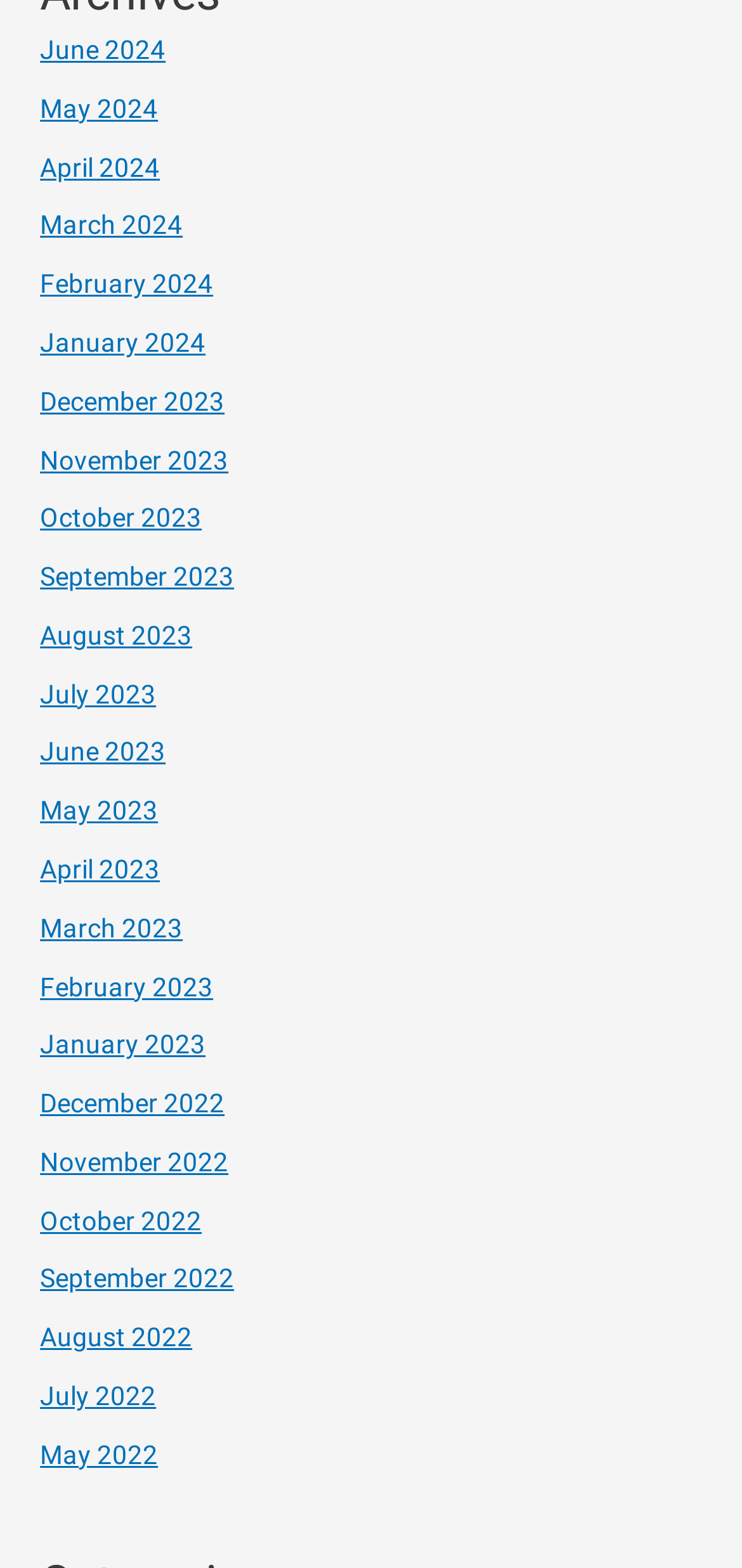Determine the bounding box coordinates for the clickable element required to fulfill the instruction: "go to May 2023". Provide the coordinates as four float numbers between 0 and 1, i.e., [left, top, right, bottom].

[0.054, 0.507, 0.213, 0.527]